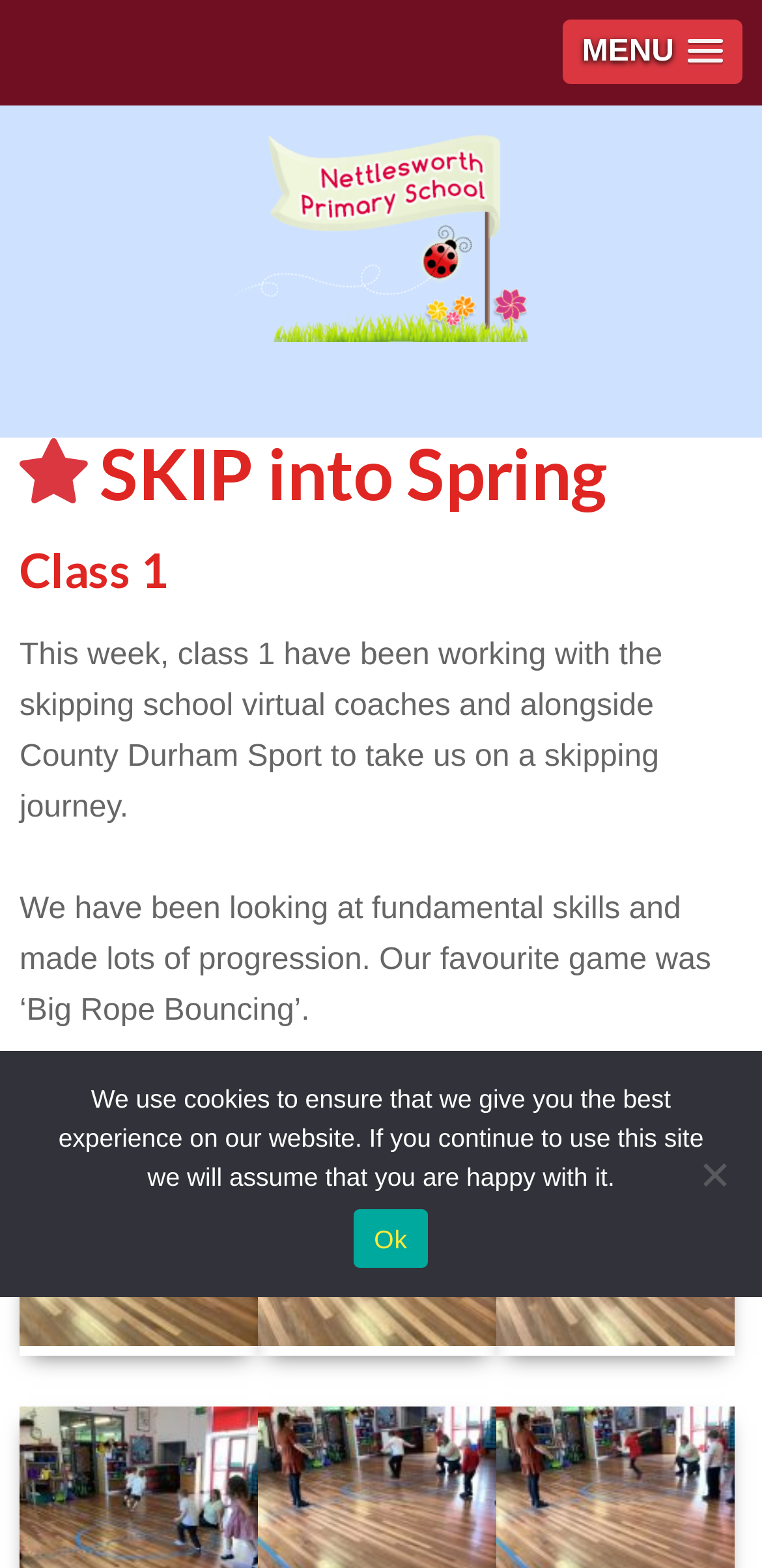Please give a concise answer to this question using a single word or phrase: 
What is the name of the school?

Nettlesworth Primary School